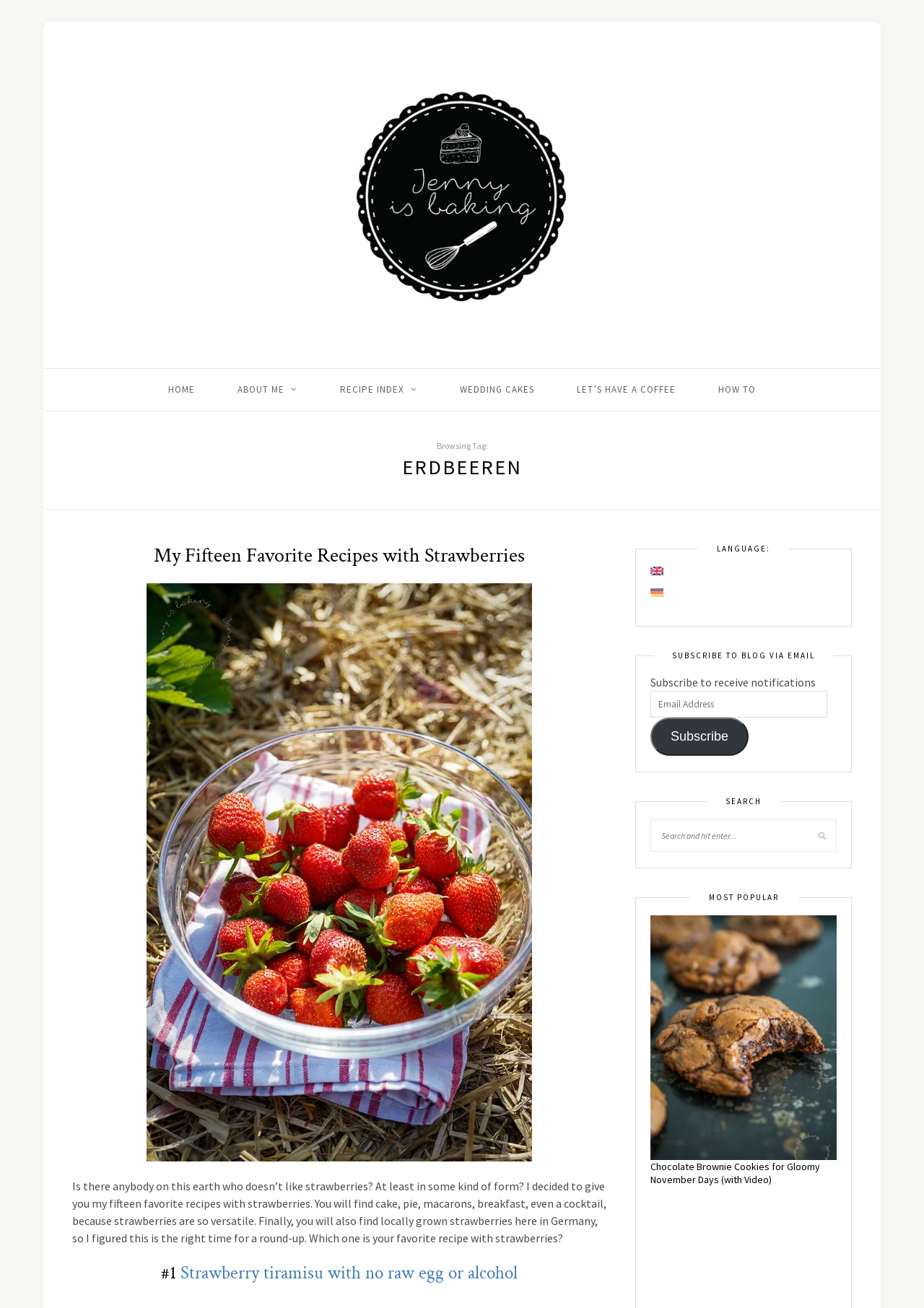Answer the question below in one word or phrase:
What is the name of the blogger?

Jenny